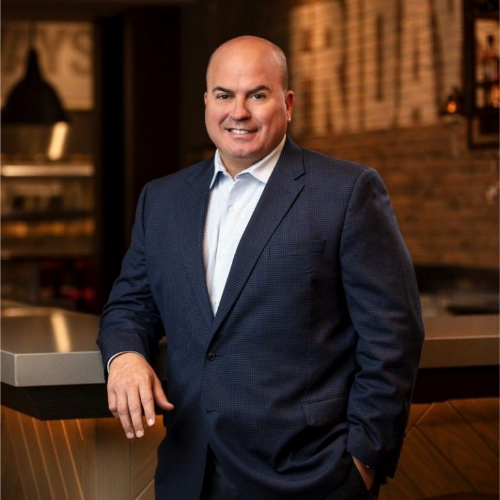Please answer the following question using a single word or phrase: 
What is the color of Jim Mazany's blazer?

Navy